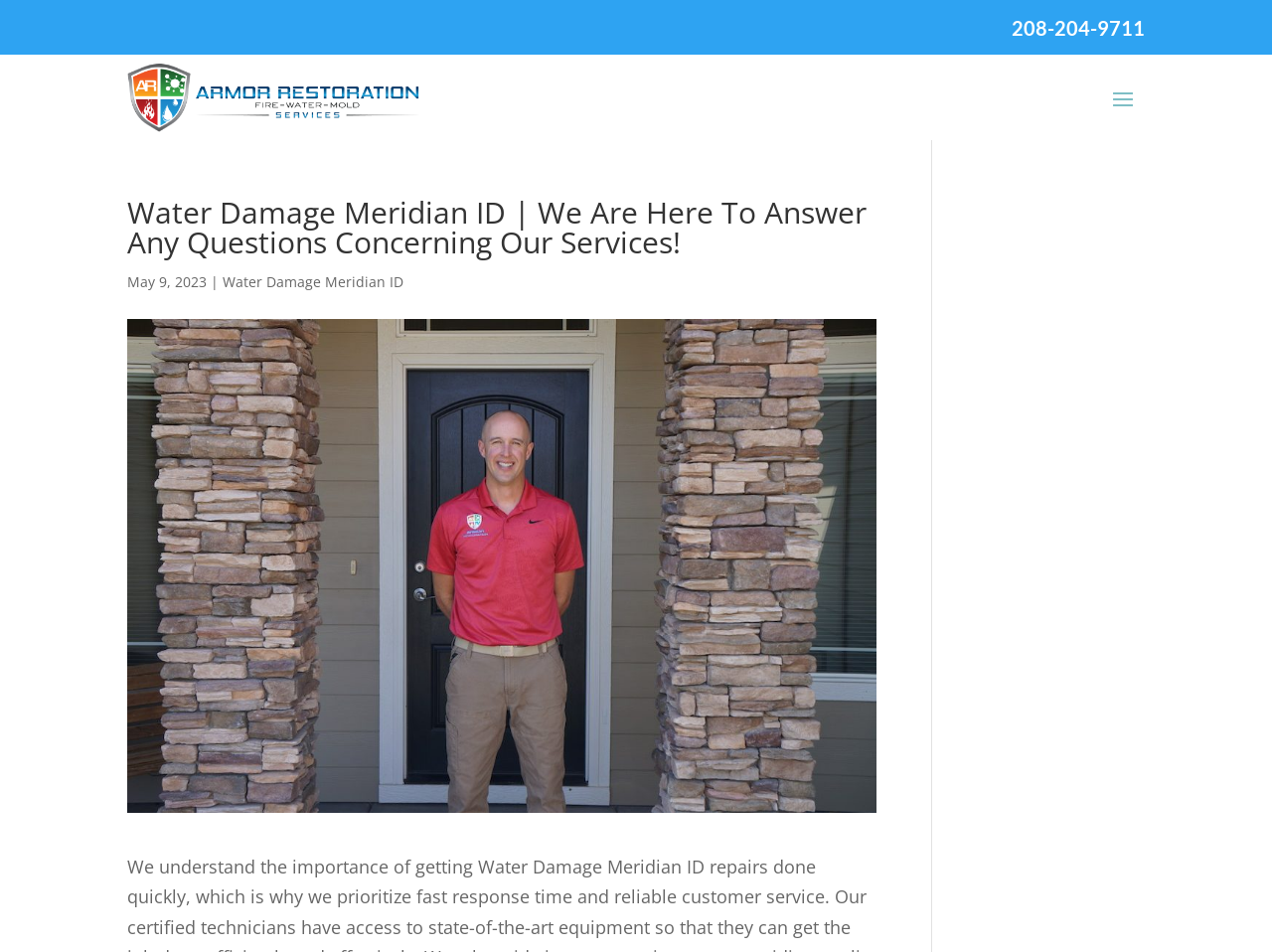Give a one-word or phrase response to the following question: What is the phone number to call for water damage service?

208-204-9711